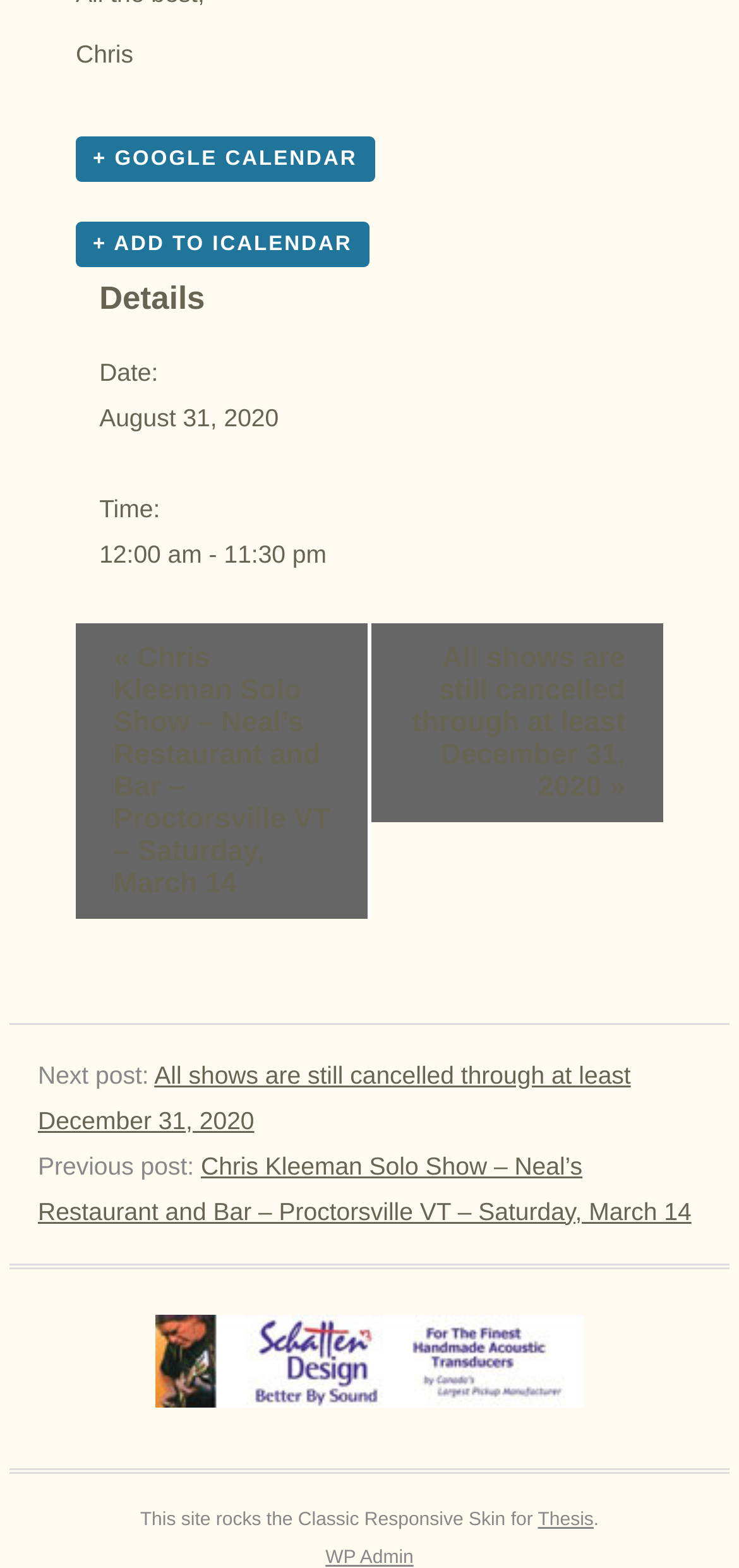For the following element description, predict the bounding box coordinates in the format (top-left x, top-left y, bottom-right x, bottom-right y). All values should be floating point numbers between 0 and 1. Description: Thesis

[0.728, 0.962, 0.803, 0.976]